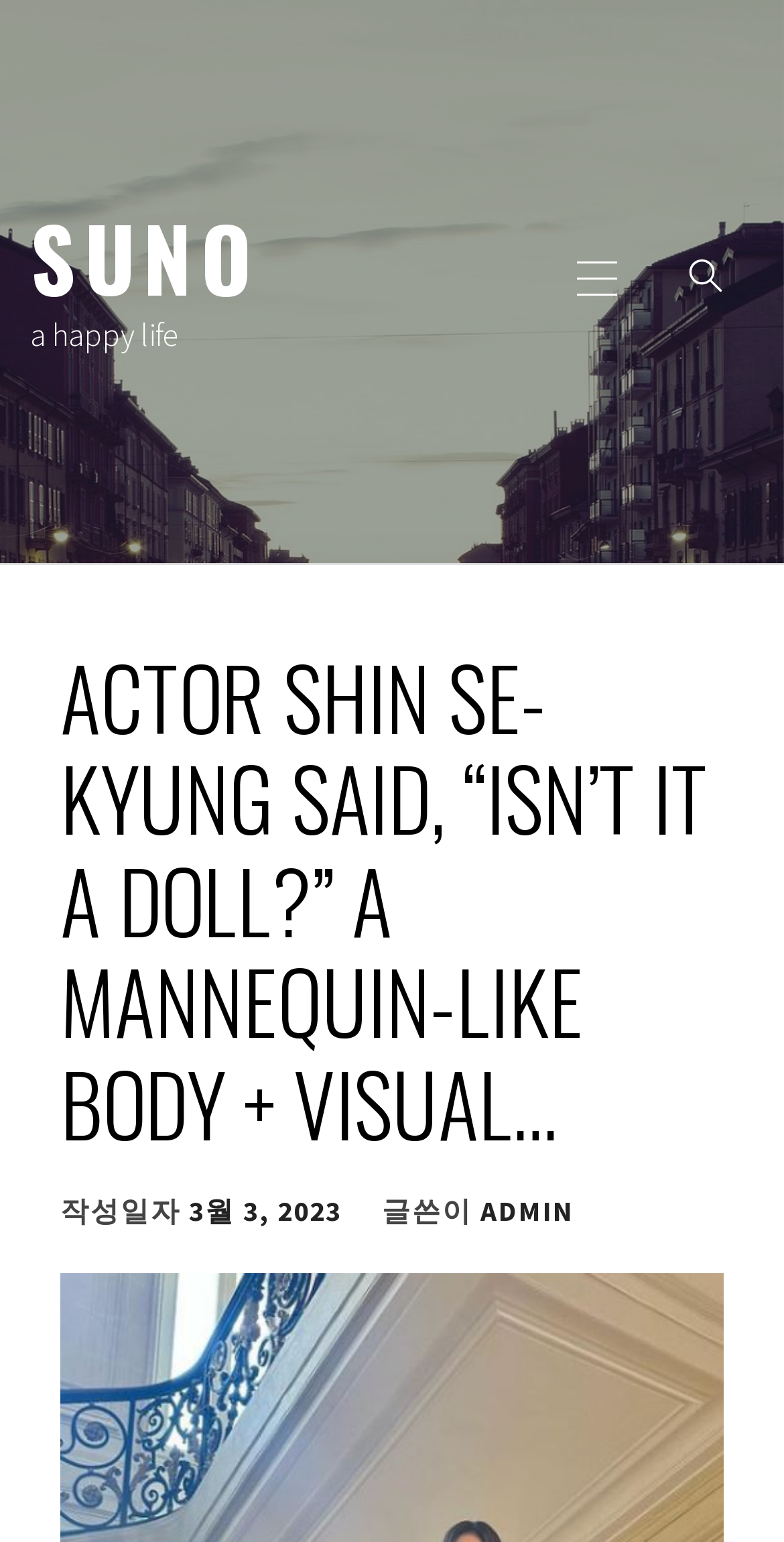Explain in detail what is displayed on the webpage.

The webpage appears to be an article or blog post about actress Shin Se-kyung. At the top, there is a heading that reads "ACTOR SHIN SE-KYUNG SAID, “ISN’T IT A DOLL?” A MANNEQUIN-LIKE BODY + VISUAL…", which is likely the title of the article. Below the title, there is a section with the date "3월 3, 2023" and the author "ADMIN".

To the left of the title, there is a menu with the label "주 메뉴" (which means "main menu" in Korean). Next to the menu, there is a button with an image. The image is positioned slightly below the menu.

At the very top of the page, there are three elements aligned horizontally: a link labeled "SUNO", a static text "a happy life", and a generic element with a primary menu. The link and static text are positioned close together, with the generic element slightly to the right.

There are no images on the page except for the one inside the button. The overall content of the page appears to be a news article or blog post about the actress Shin Se-kyung, with a focus on her physical appearance.